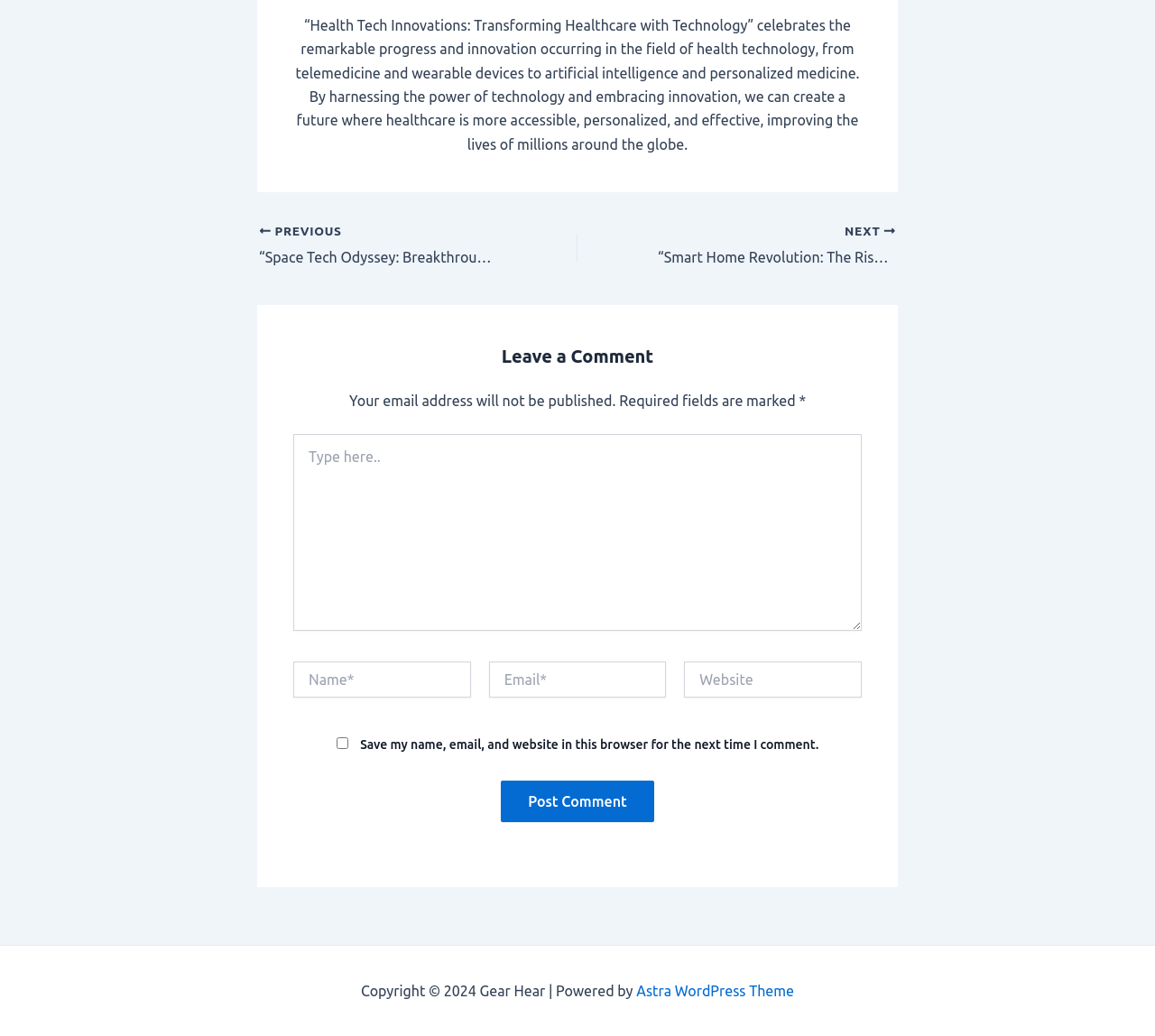Respond to the question below with a single word or phrase: What is the navigation option below 'NEXT'

Smart Home Revolution